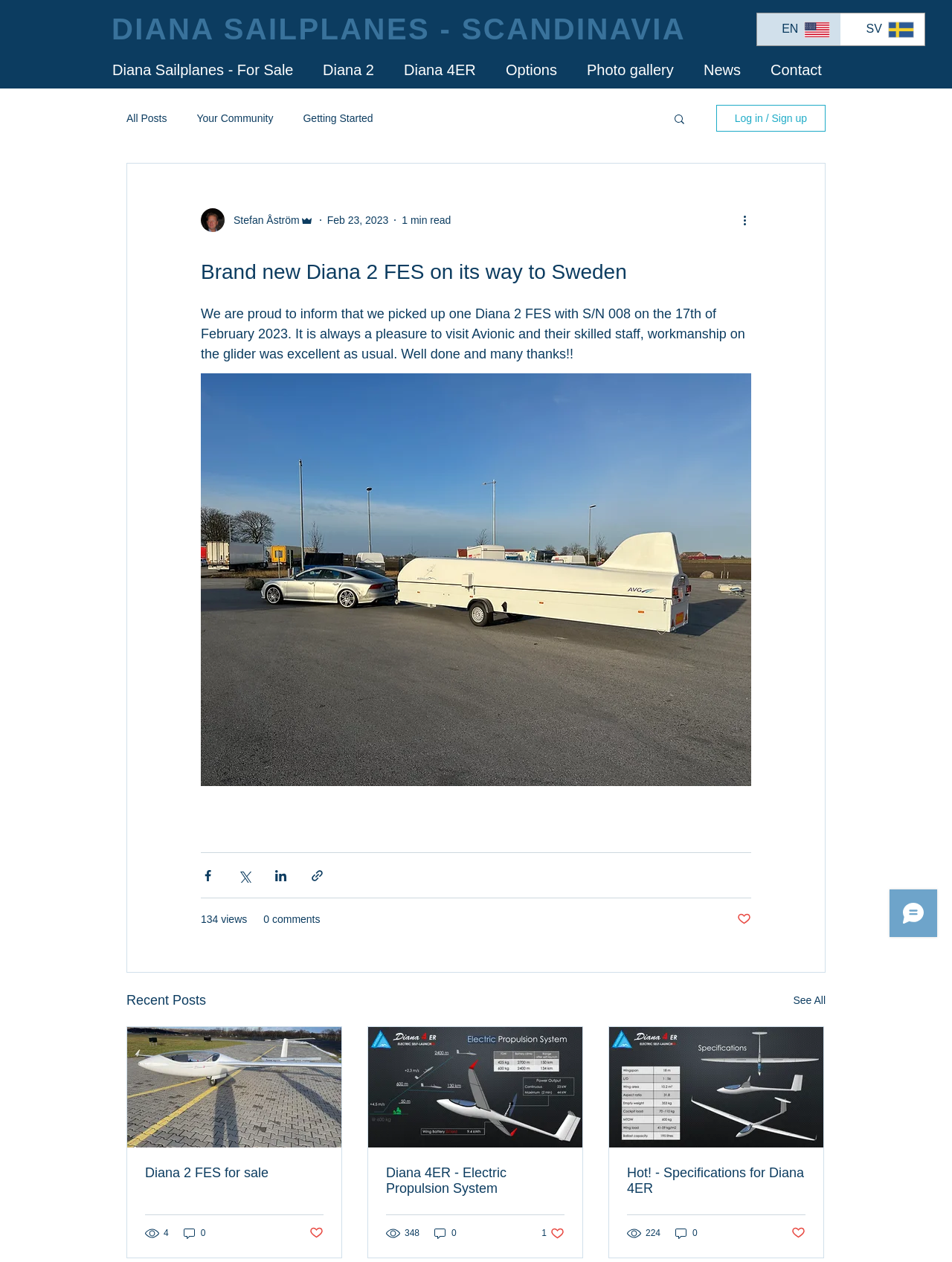Specify the bounding box coordinates of the element's region that should be clicked to achieve the following instruction: "Click the 'English' language button". The bounding box coordinates consist of four float numbers between 0 and 1, in the format [left, top, right, bottom].

[0.795, 0.011, 0.883, 0.036]